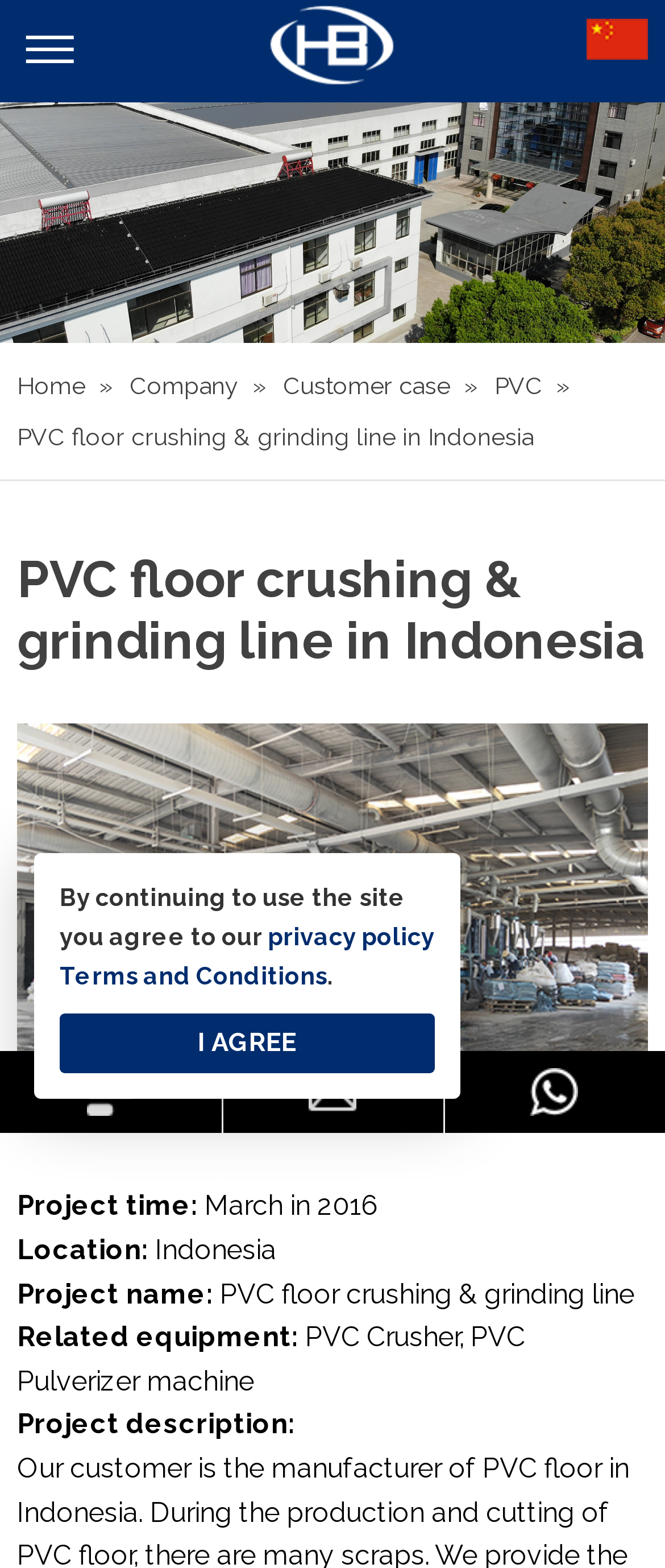Give a concise answer using one word or a phrase to the following question:
What equipment is related to this project?

PVC Crusher, PVC Pulverizer machine